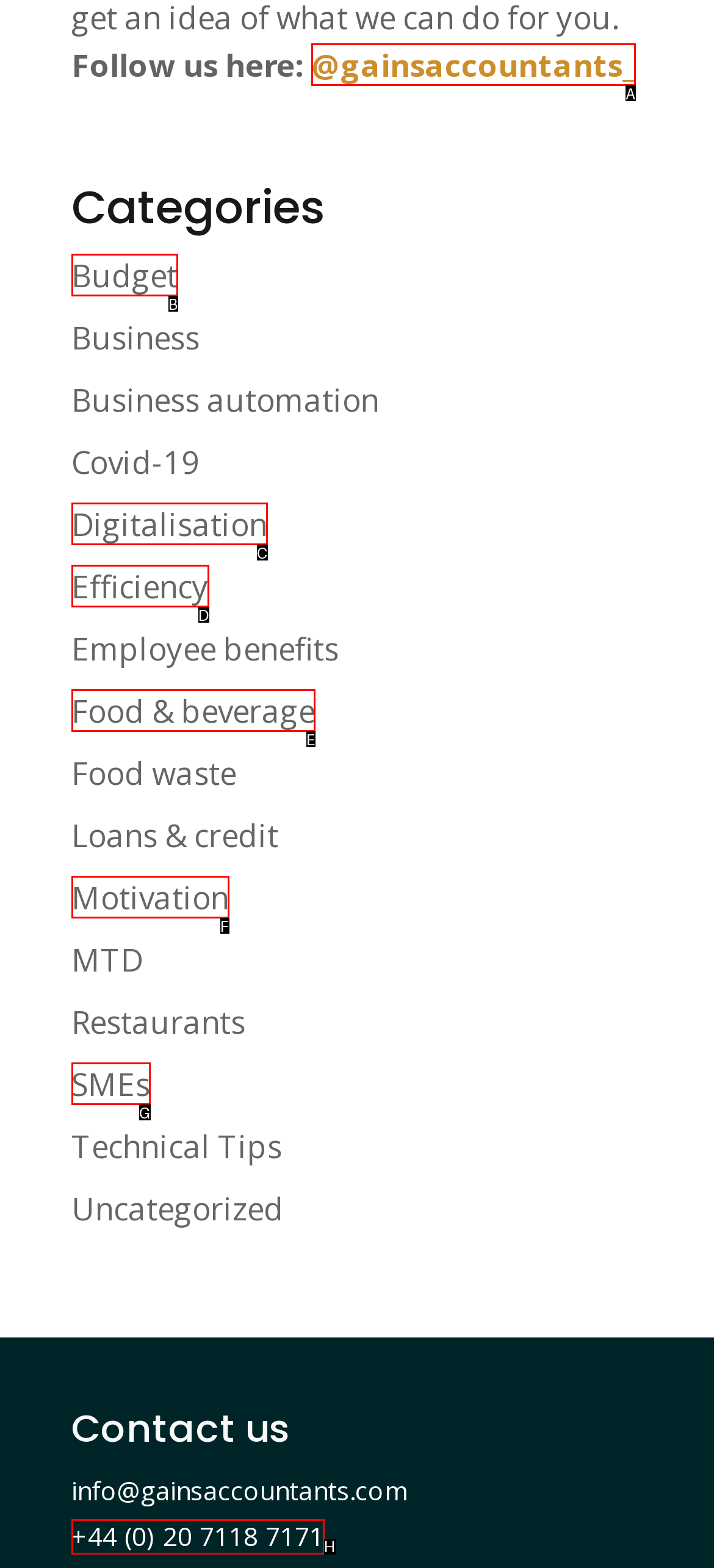Select the letter of the UI element you need to click on to fulfill this task: View Budget category. Write down the letter only.

B